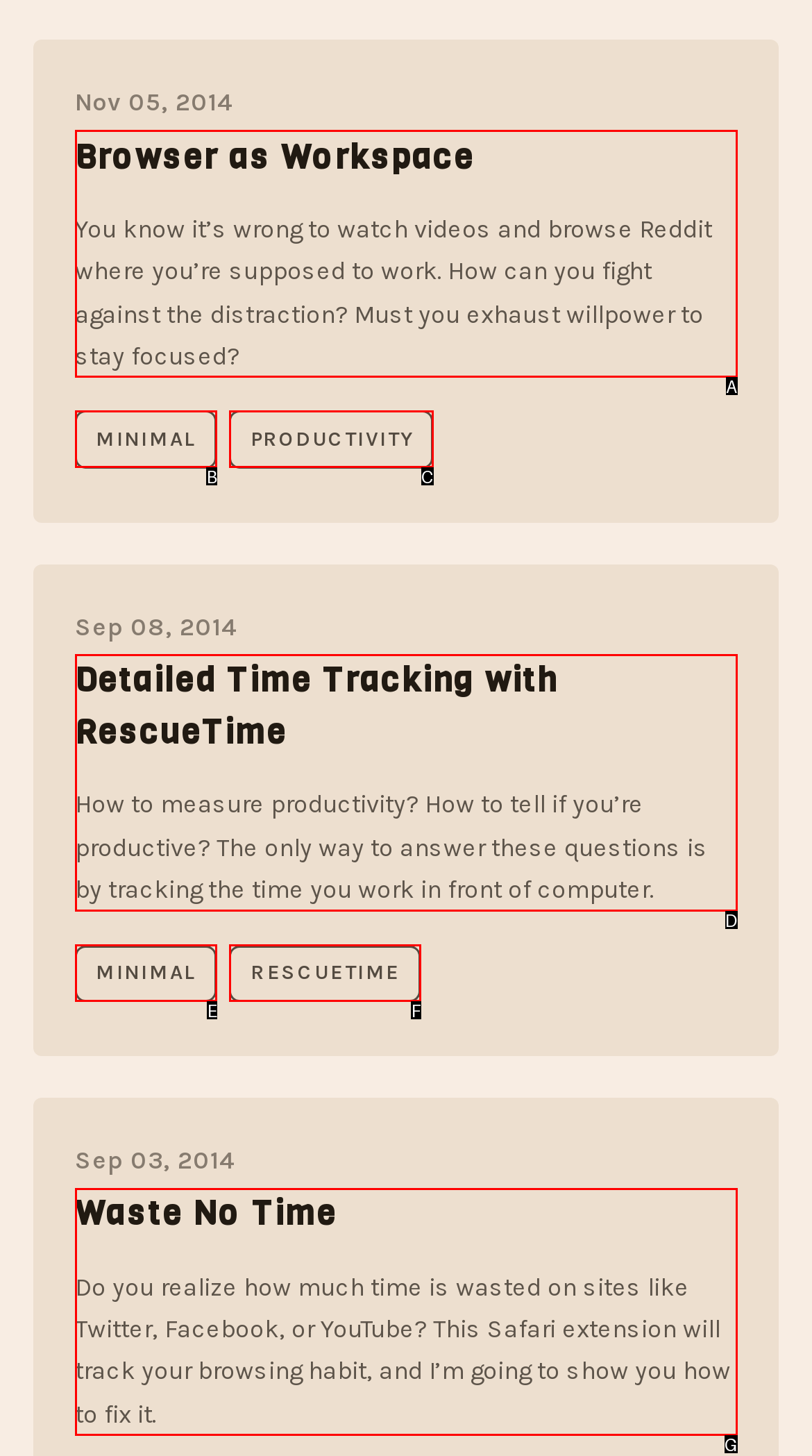Identify the HTML element that corresponds to the description: Minimal Provide the letter of the correct option directly.

B